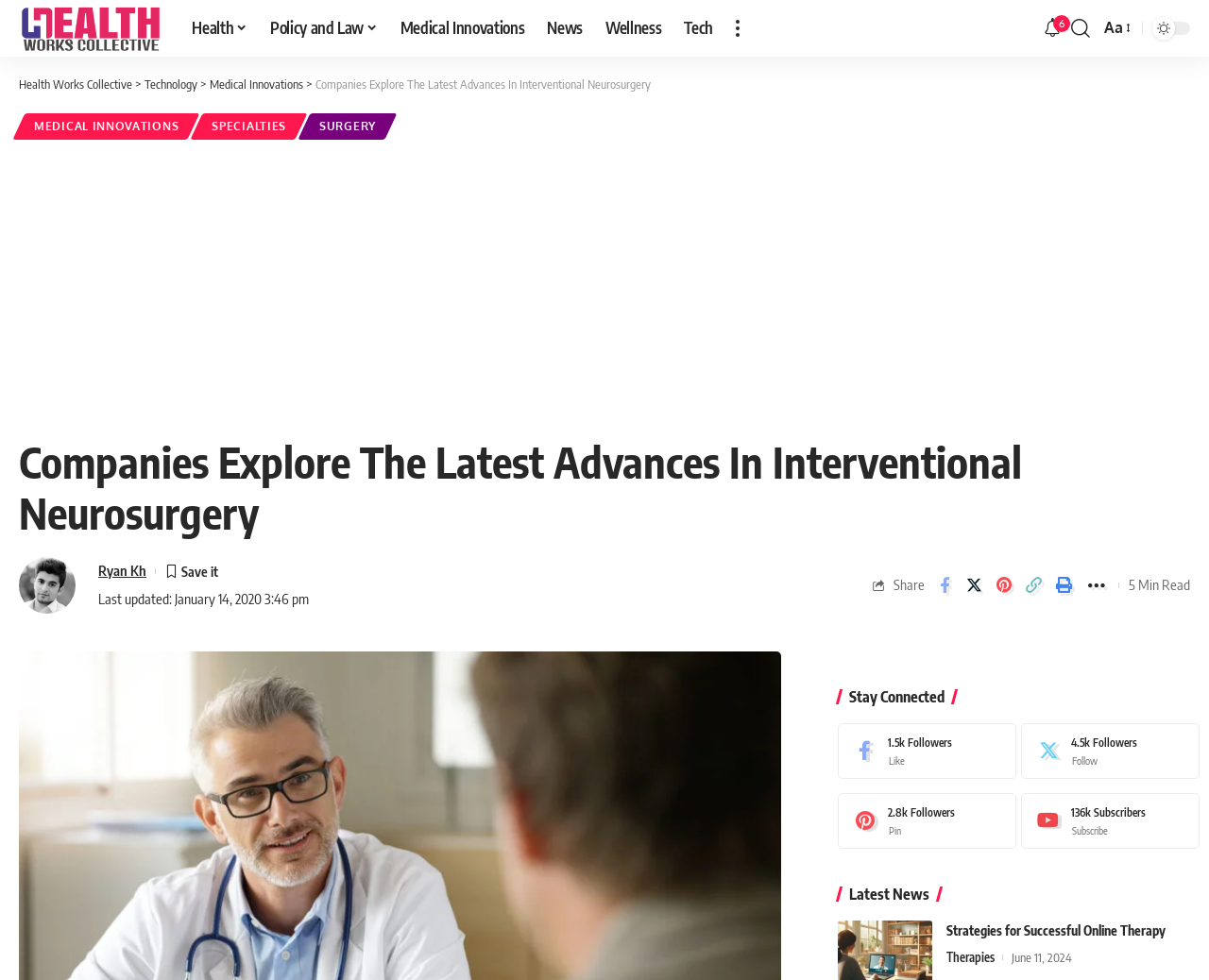Please predict the bounding box coordinates (top-left x, top-left y, bottom-right x, bottom-right y) for the UI element in the screenshot that fits the description: Strategies for Successful Online Therapy

[0.783, 0.941, 0.964, 0.958]